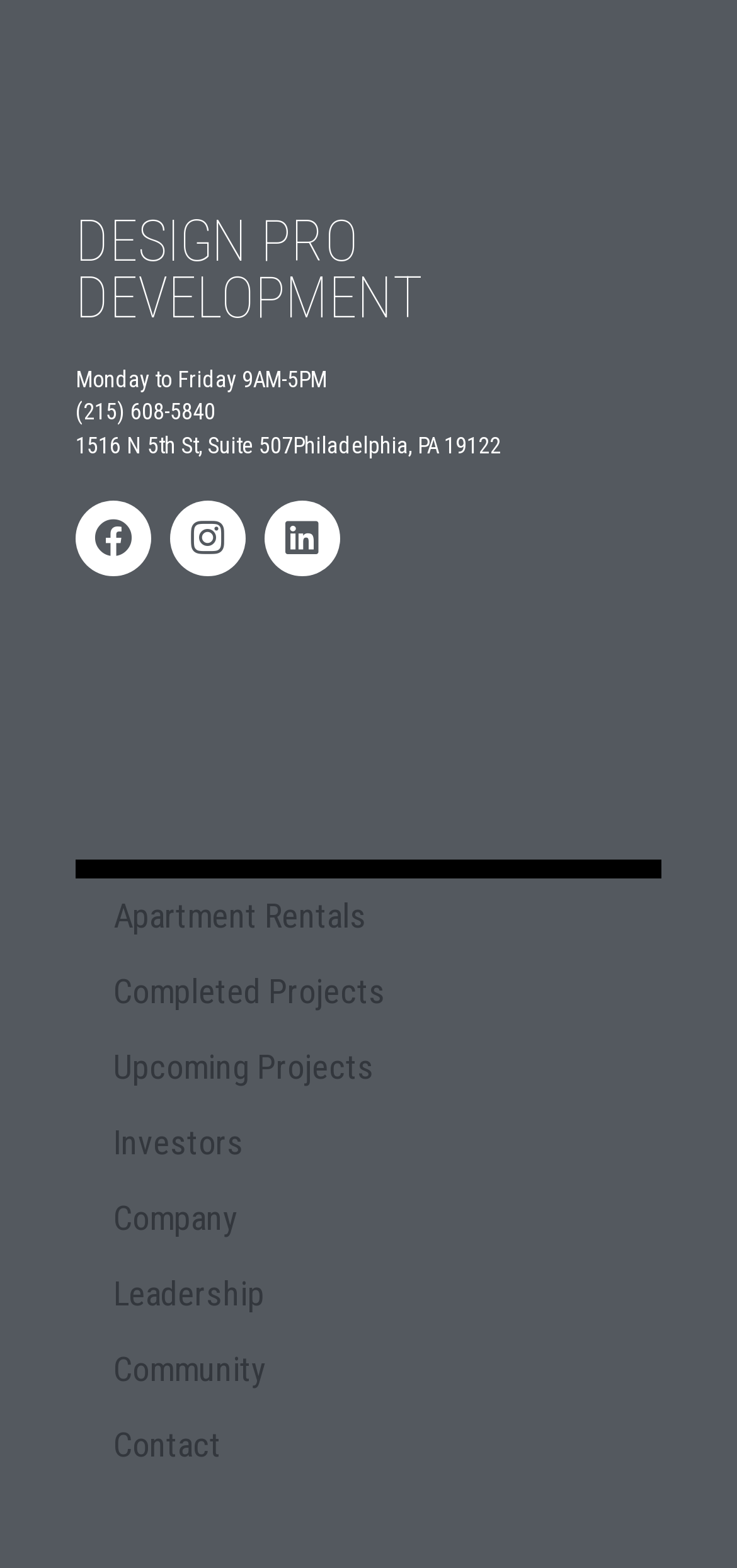Determine the bounding box coordinates of the target area to click to execute the following instruction: "Connect on Linkedin."

[0.359, 0.319, 0.462, 0.367]